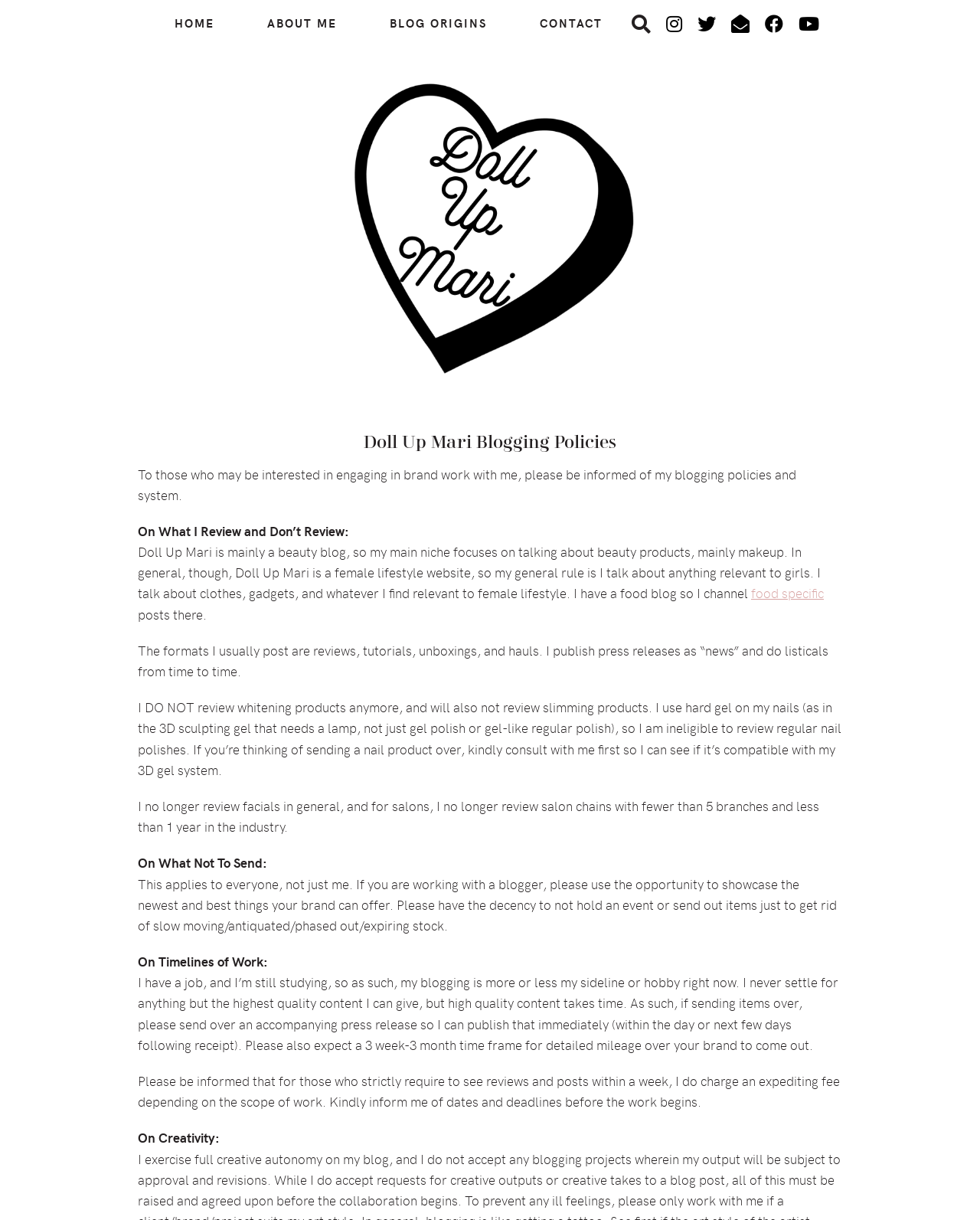Please determine the bounding box coordinates of the element's region to click for the following instruction: "Click on the 'CONTACT' link".

[0.525, 0.0, 0.641, 0.038]